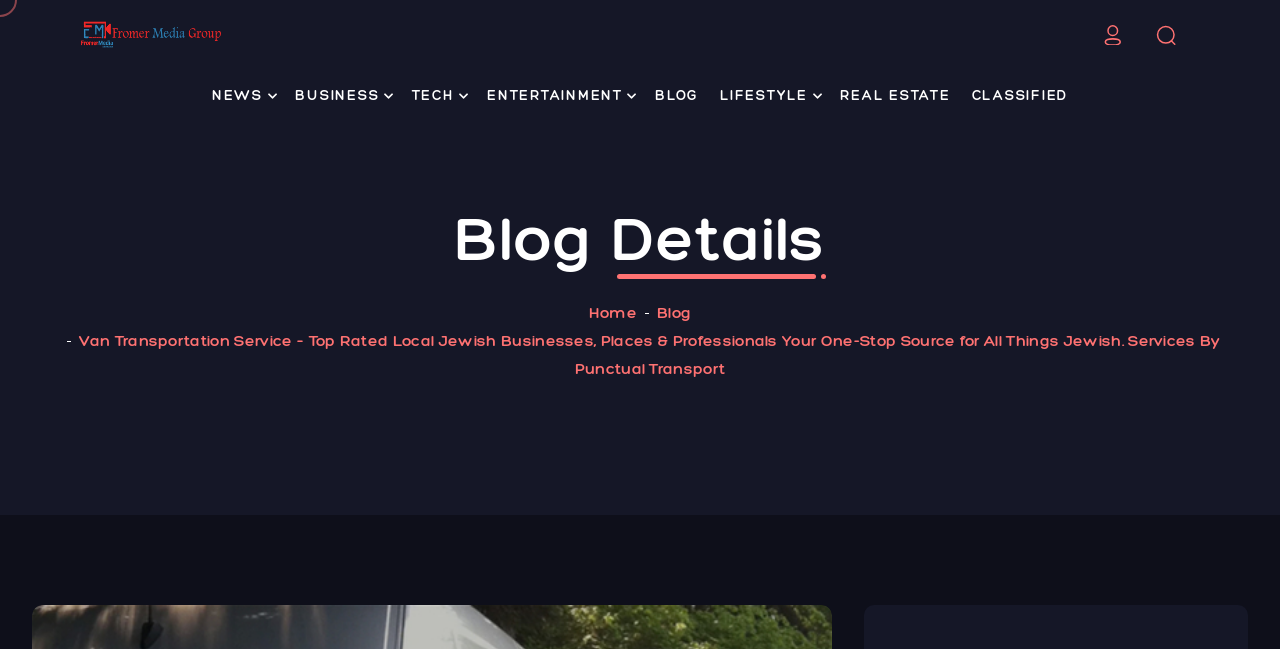Determine the bounding box coordinates of the section I need to click to execute the following instruction: "View Blog Details". Provide the coordinates as four float numbers between 0 and 1, i.e., [left, top, right, bottom].

[0.025, 0.302, 0.975, 0.43]